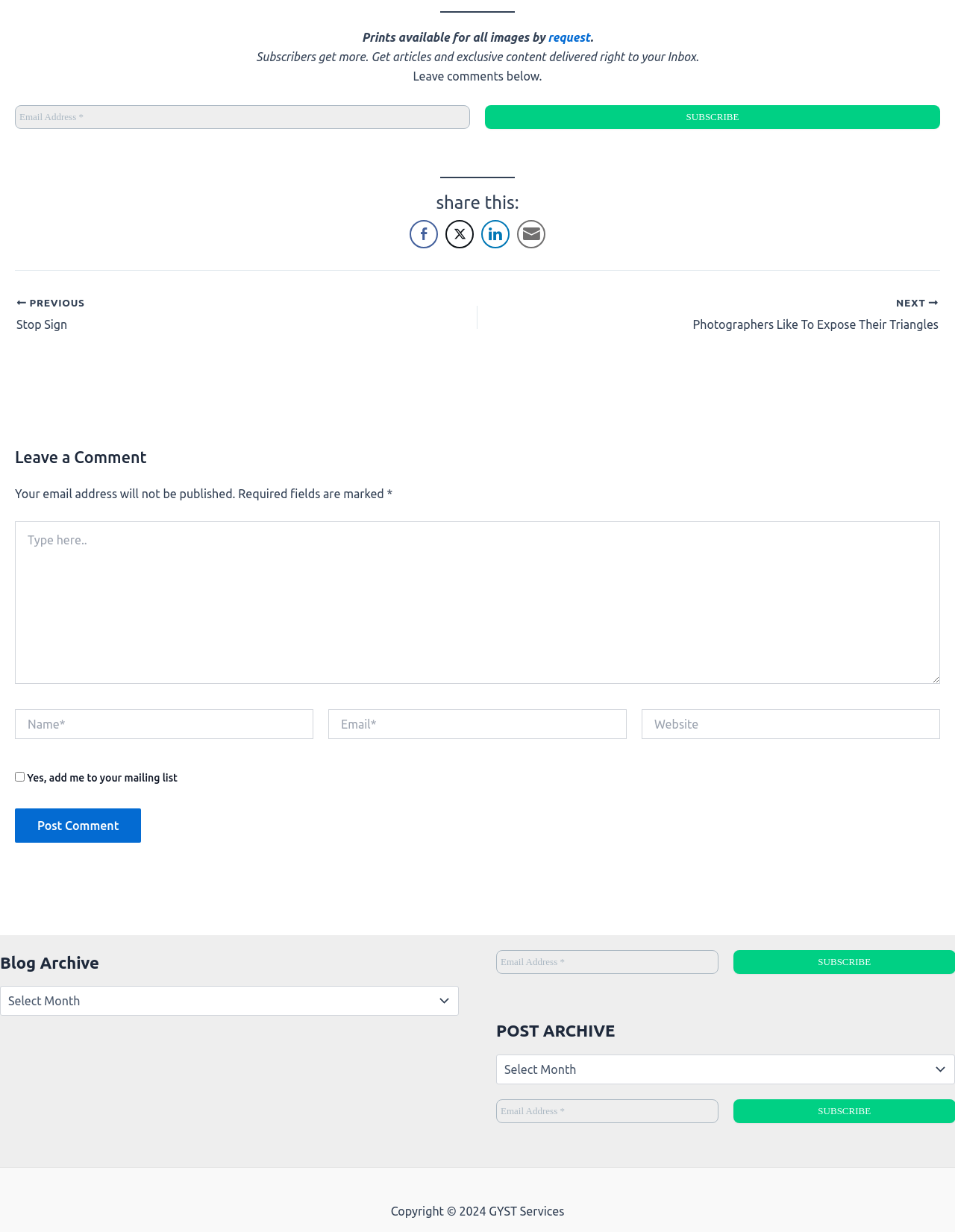Determine the coordinates of the bounding box that should be clicked to complete the instruction: "Search for something". The coordinates should be represented by four float numbers between 0 and 1: [left, top, right, bottom].

None